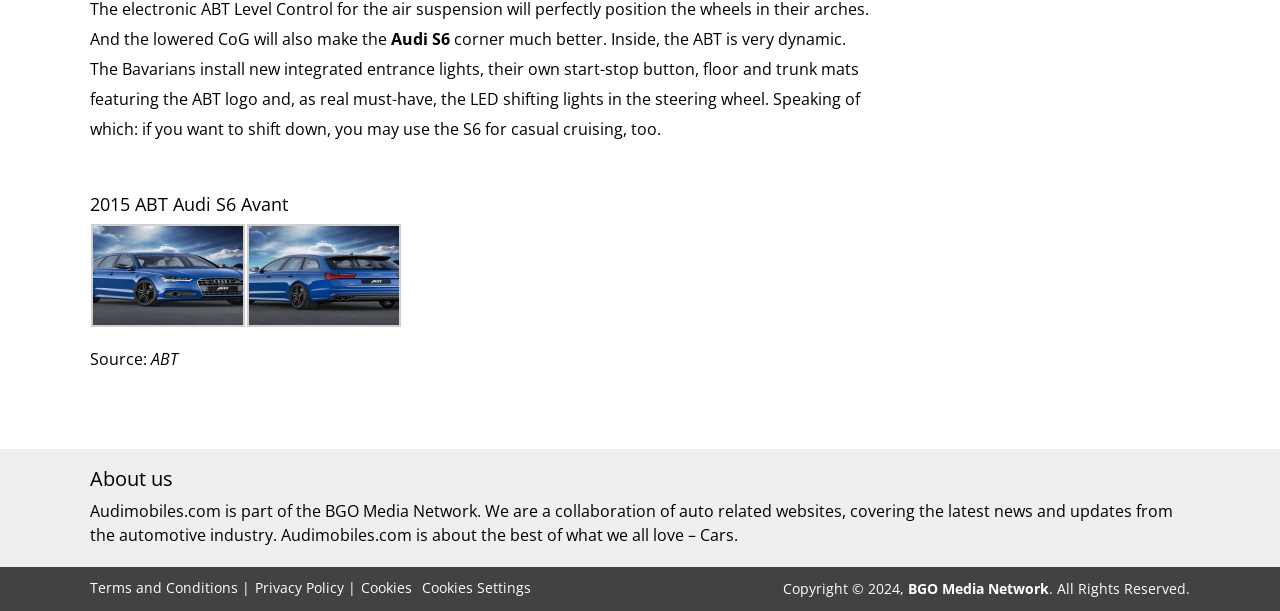Please specify the bounding box coordinates in the format (top-left x, top-left y, bottom-right x, bottom-right y), with all values as floating point numbers between 0 and 1. Identify the bounding box of the UI element described by: Cookies

[0.282, 0.944, 0.322, 0.98]